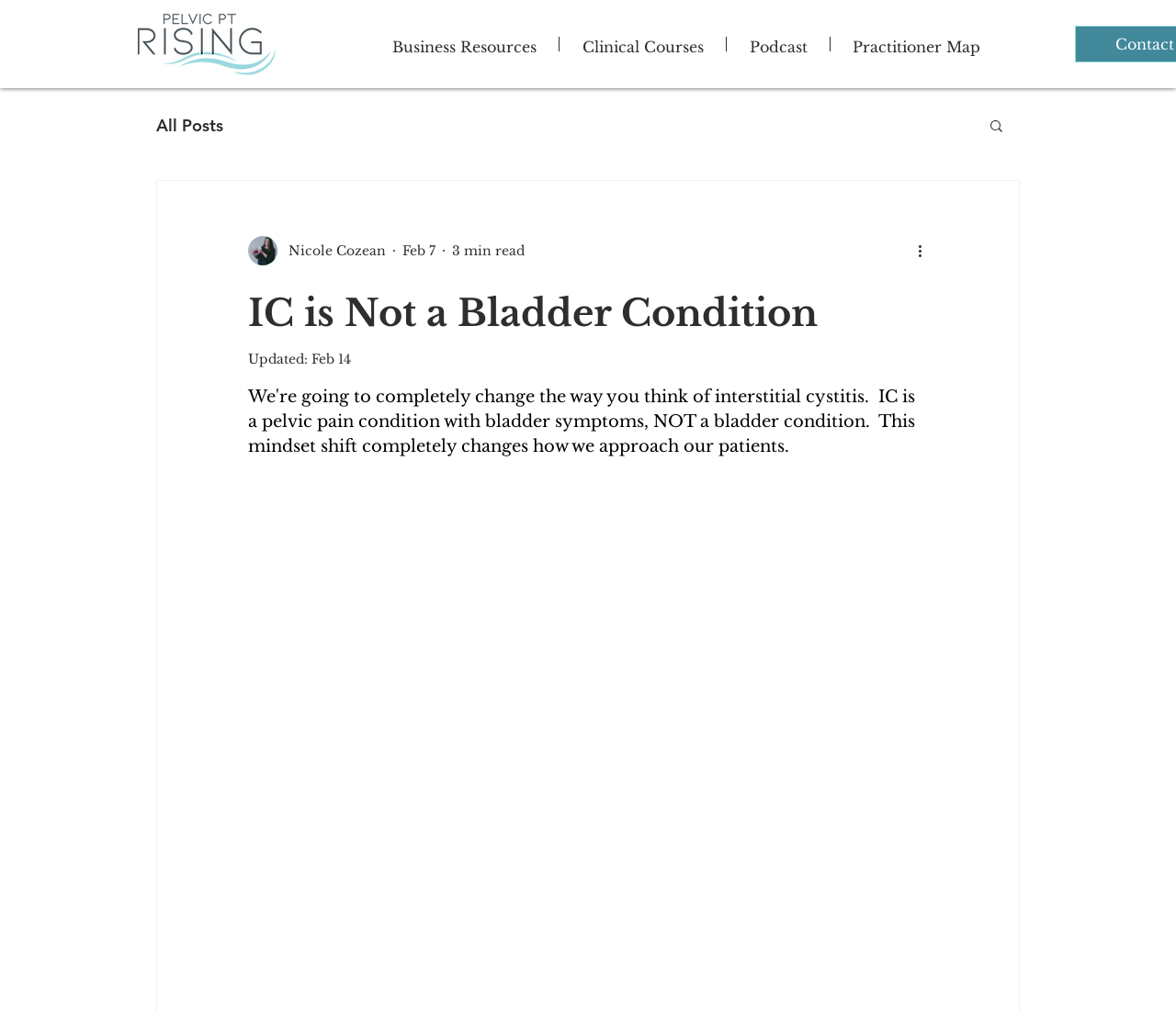What is the name of the logo in the top left corner?
Refer to the screenshot and respond with a concise word or phrase.

Pelvic PT Rising Logo